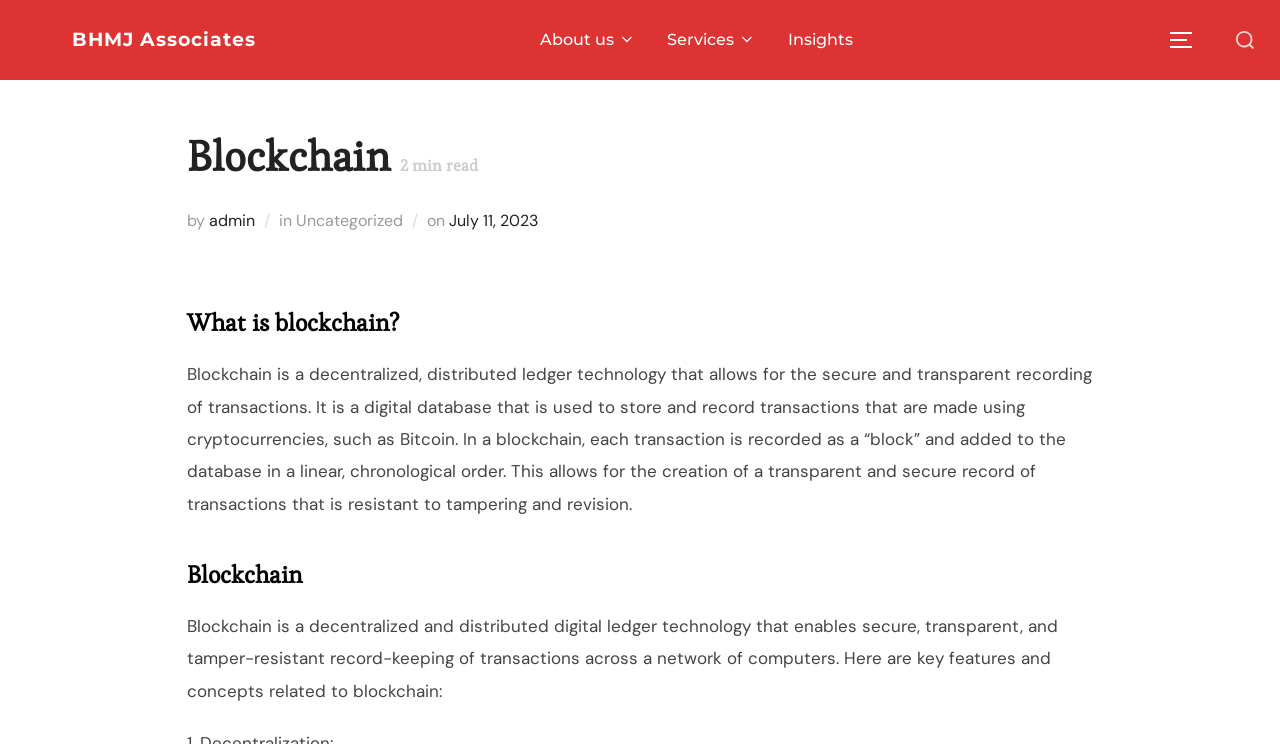What is the author of the article?
Please use the image to provide an in-depth answer to the question.

I looked at the header section of the webpage and found a link element with the text 'admin', which is described as the author of the article.